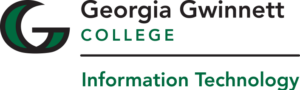What is the purpose of the branding?
Based on the screenshot, answer the question with a single word or phrase.

Reflecting commitment to technology and education